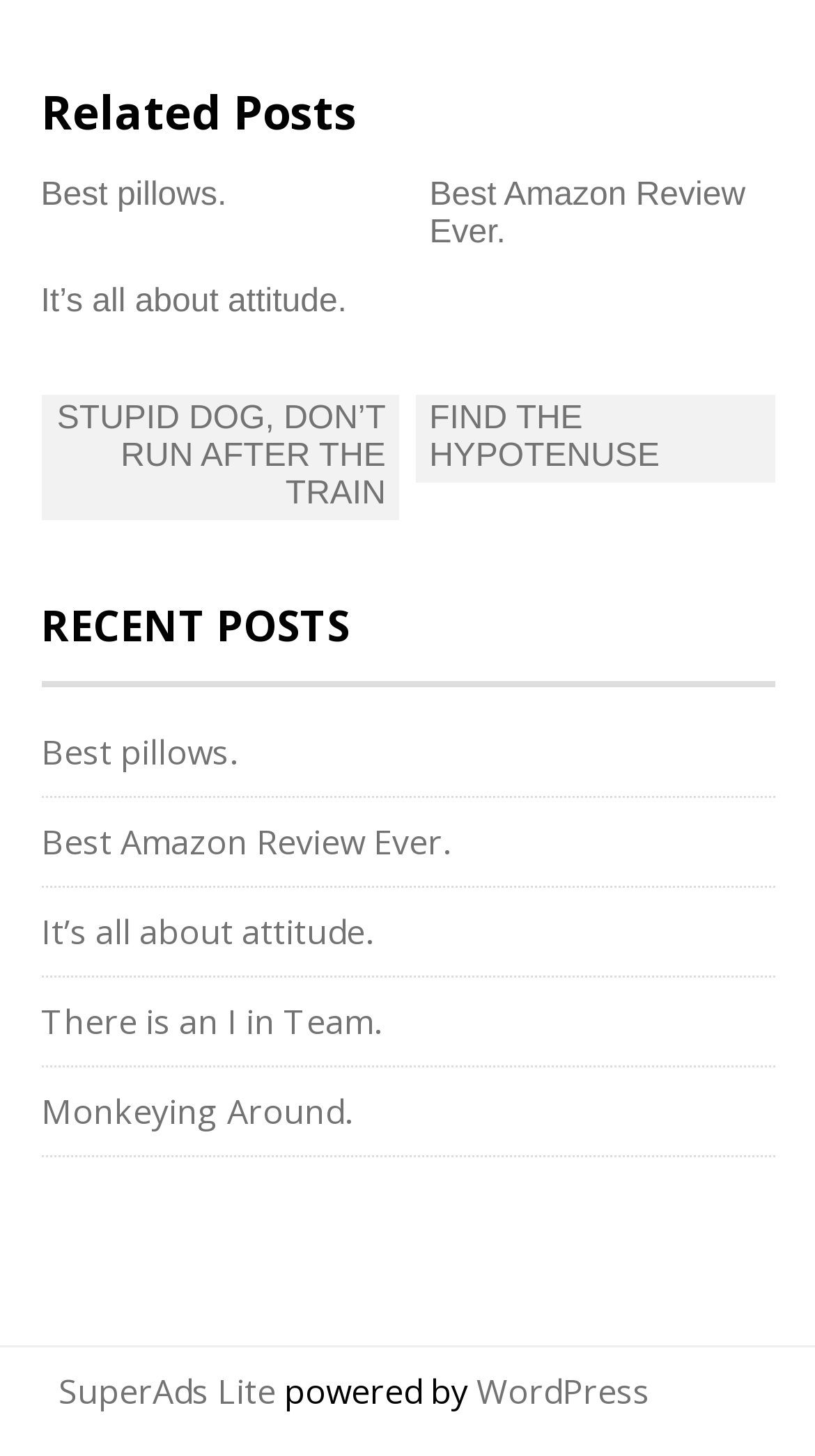Please reply to the following question using a single word or phrase: 
What is the last link in the 'Post navigation' section?

FIND THE HYPOTENUSE